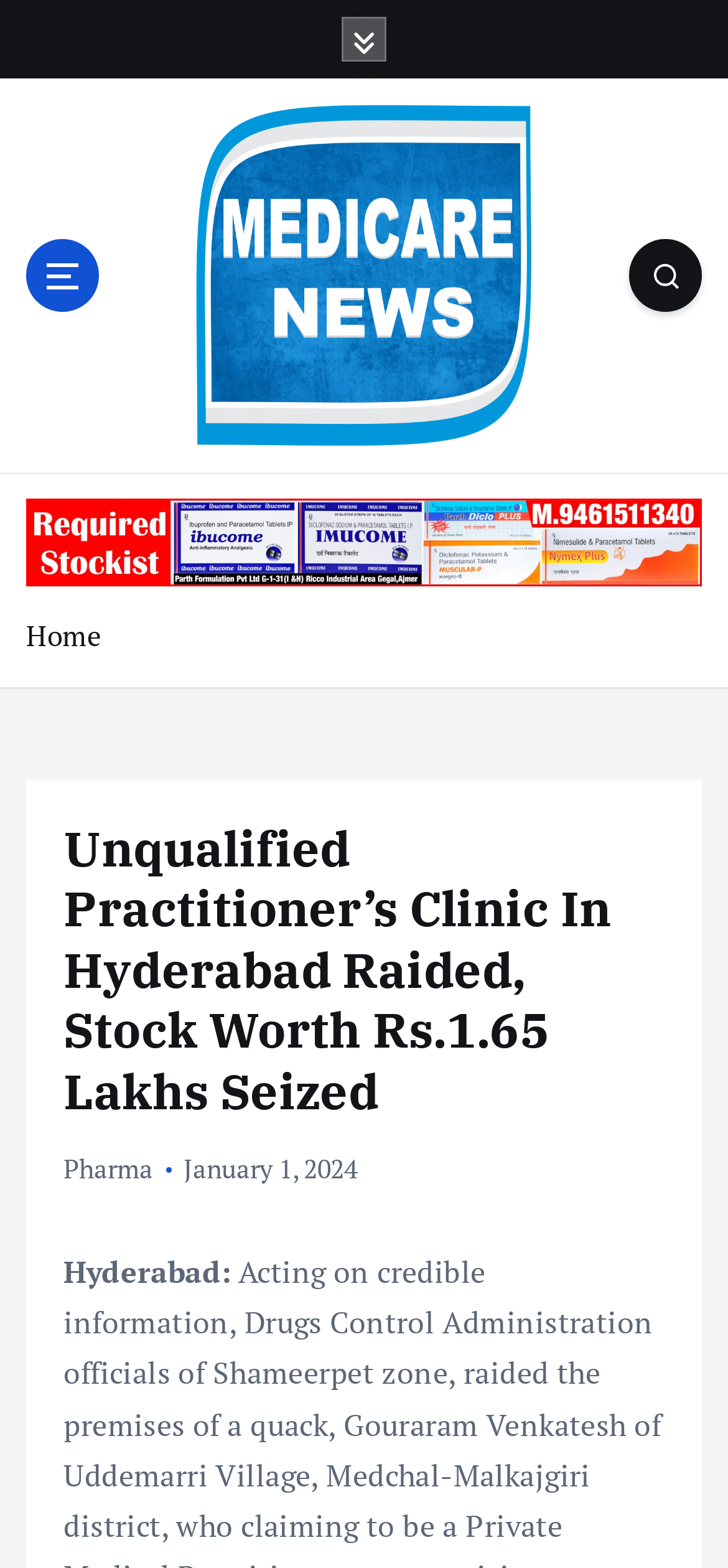What is the name of the news organization?
Please answer the question with a single word or phrase, referencing the image.

Medicare News